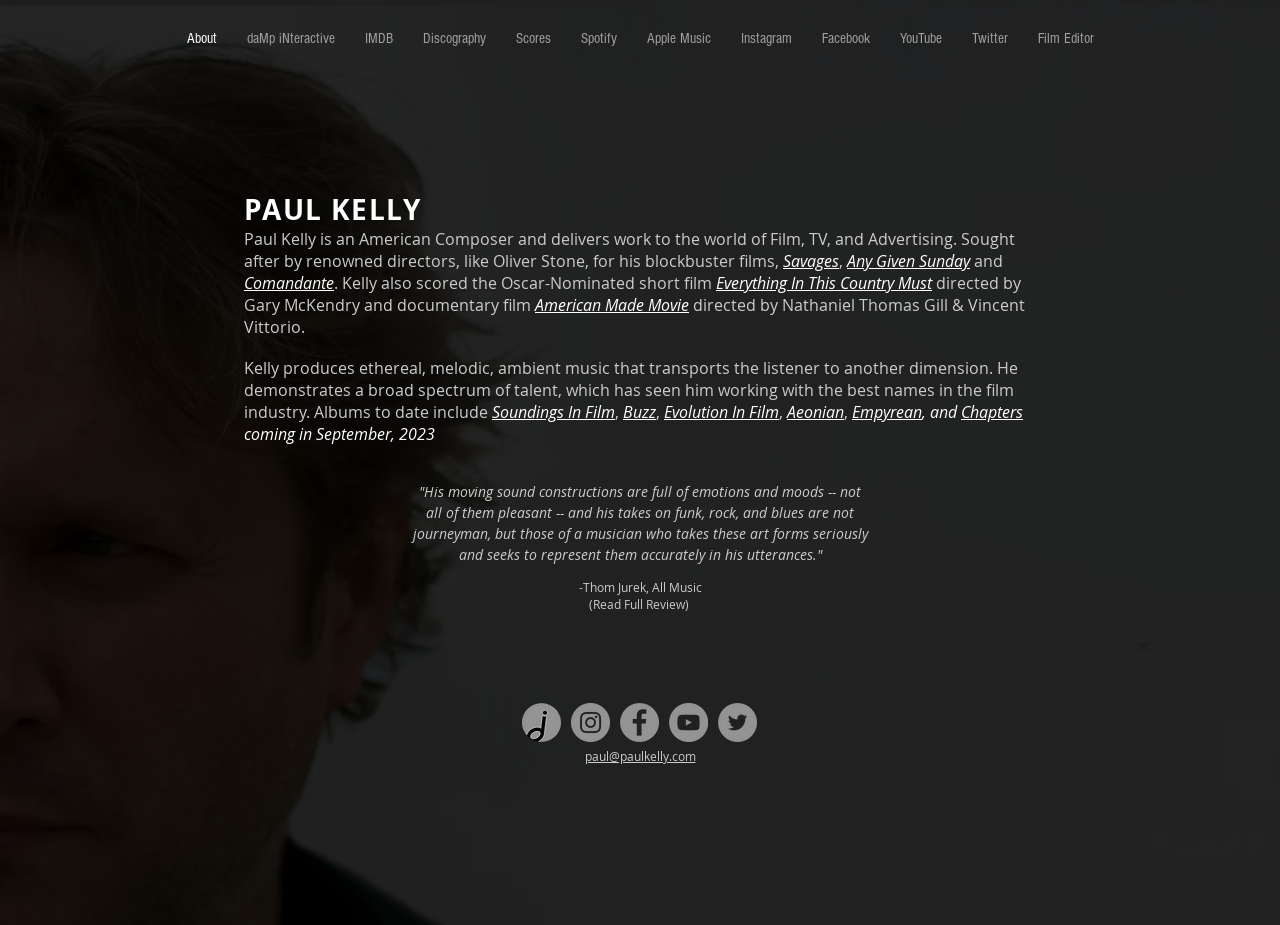Using the description "Film Editor", predict the bounding box of the relevant HTML element.

[0.799, 0.027, 0.866, 0.057]